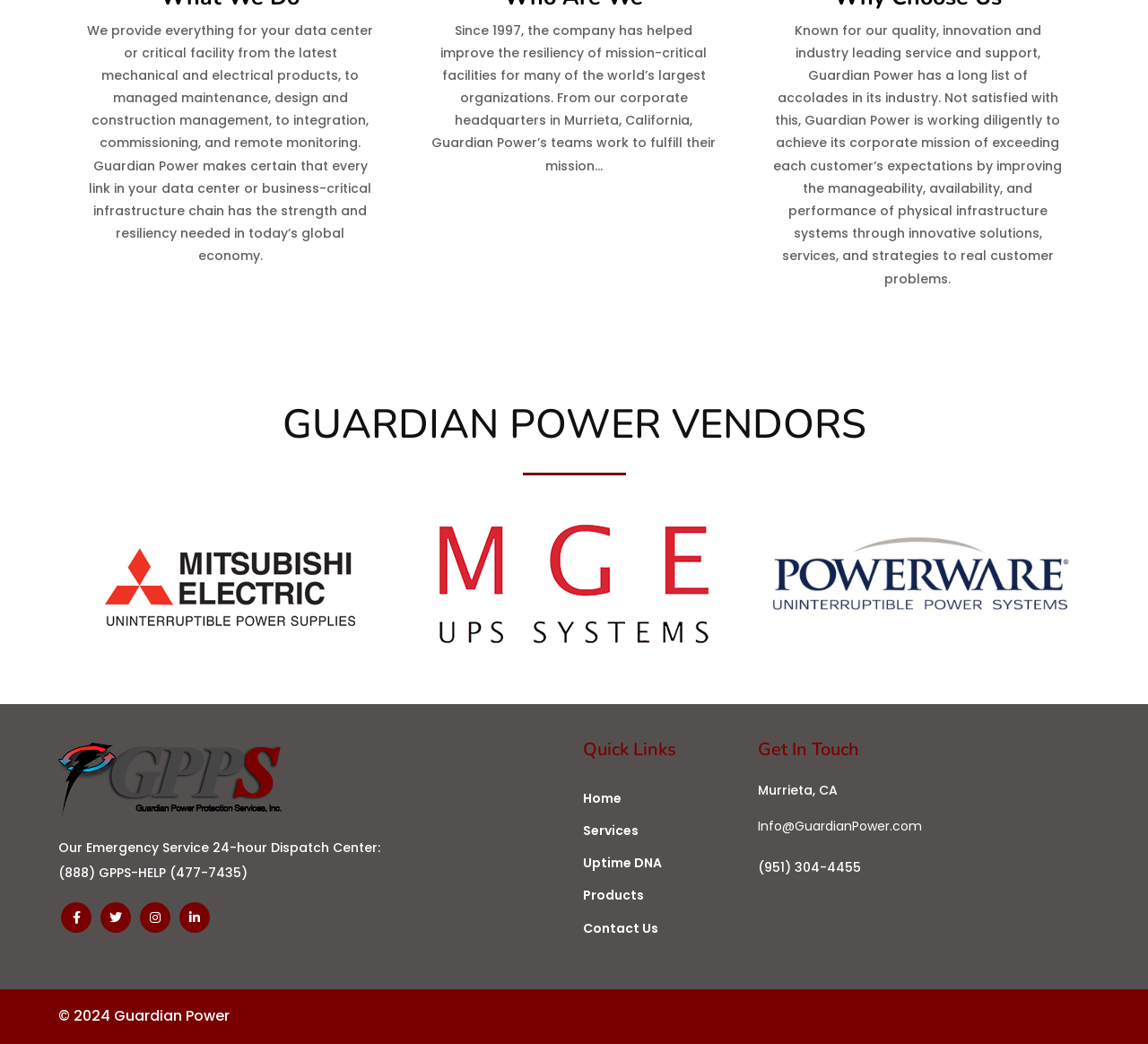Please locate the bounding box coordinates of the region I need to click to follow this instruction: "Visit the 'Home' page".

[0.508, 0.749, 0.645, 0.78]